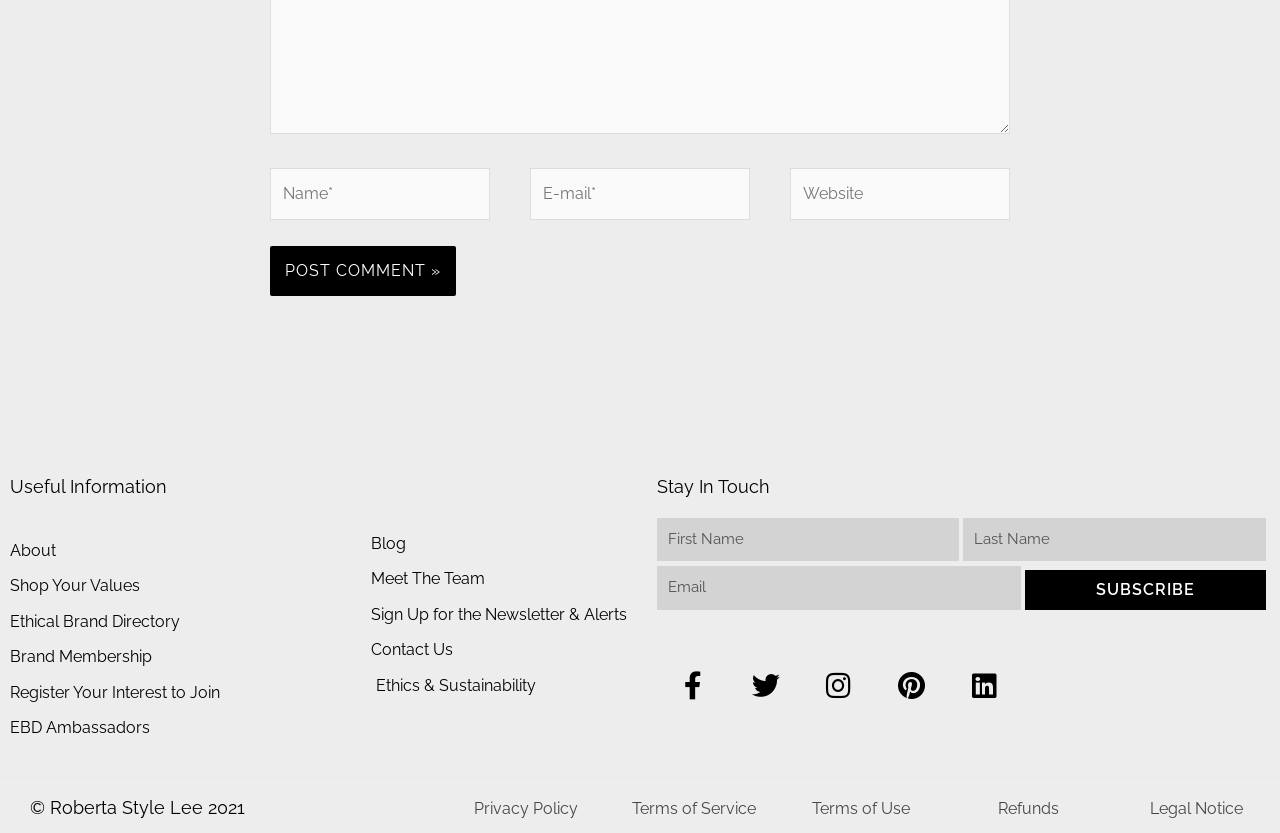Please respond to the question with a concise word or phrase:
What is the title of the section that contains the 'About' link?

Useful Information